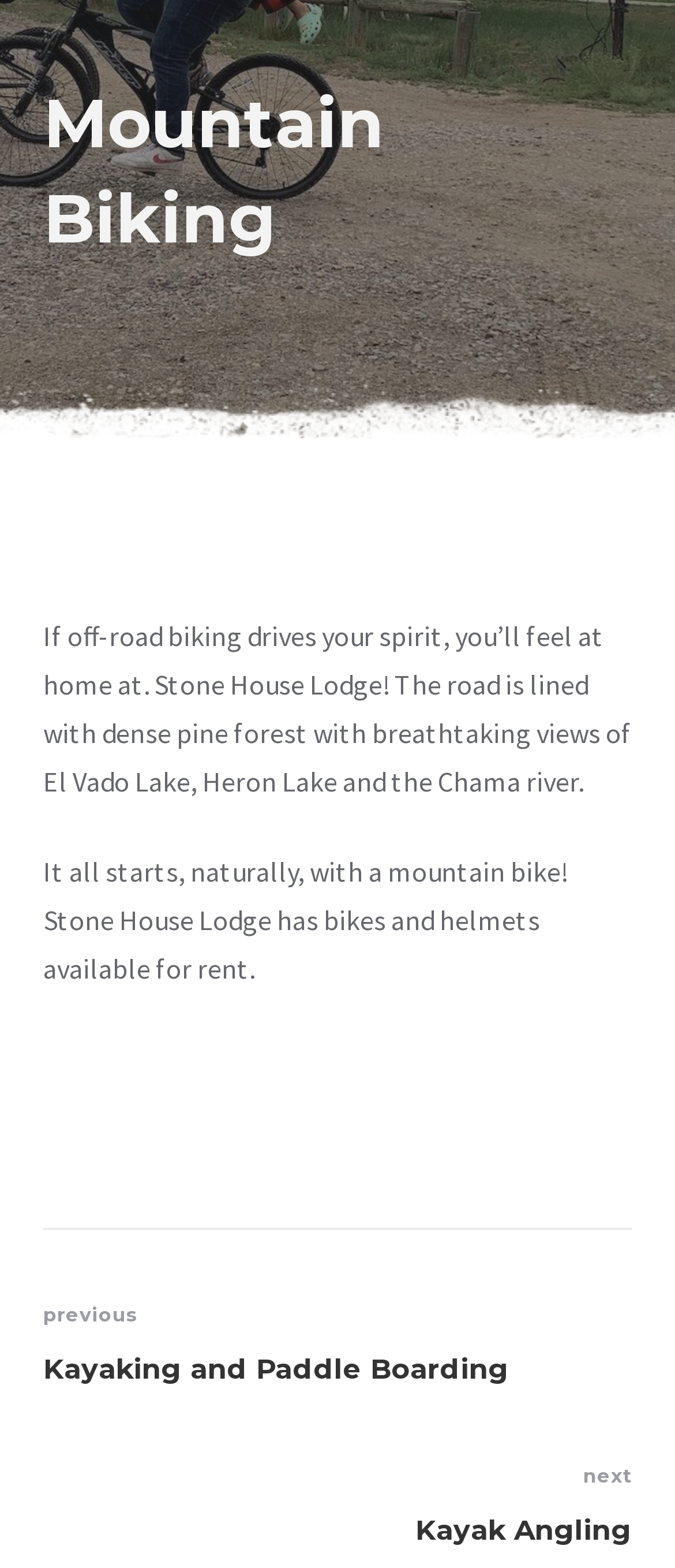Using the provided element description: "NextKayak Angling", determine the bounding box coordinates of the corresponding UI element in the screenshot.

[0.064, 0.931, 0.936, 0.989]